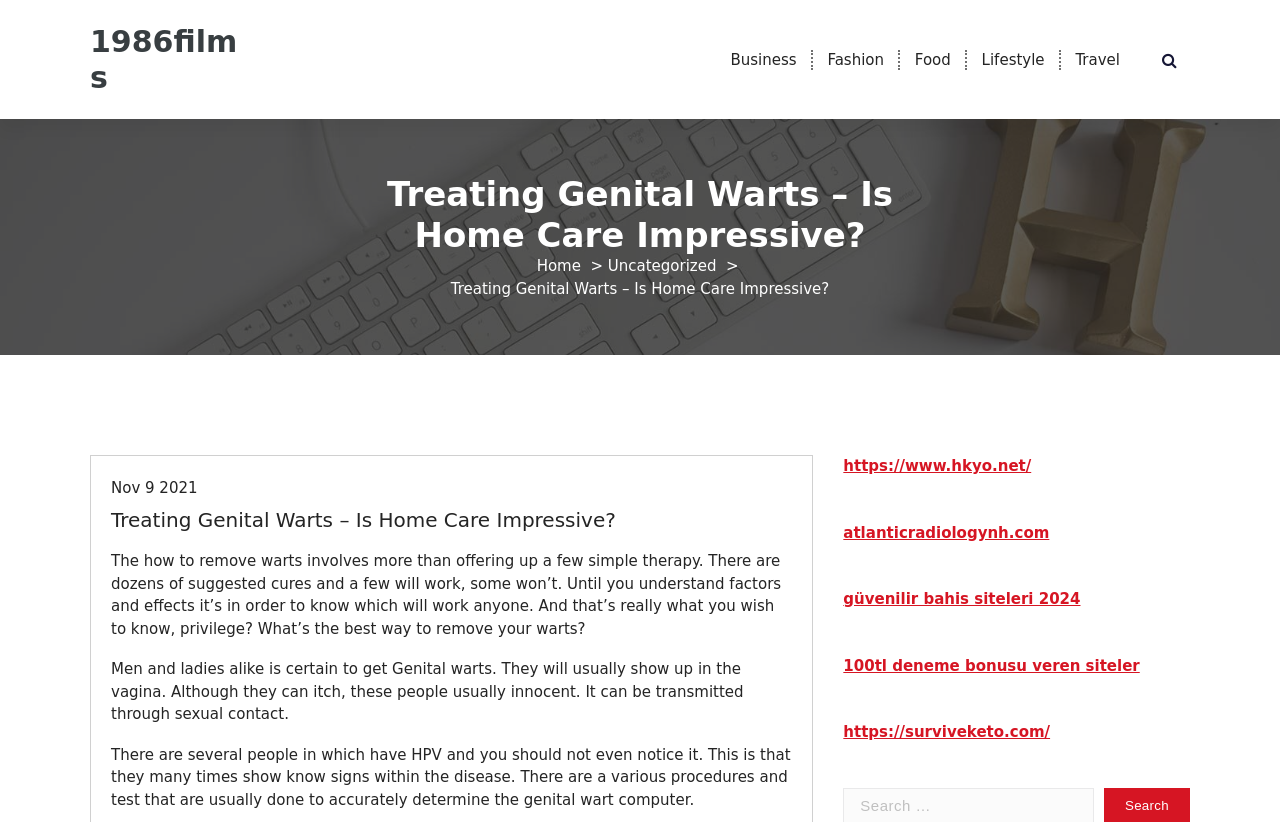Create an elaborate caption that covers all aspects of the webpage.

The webpage is about treating genital warts and home care. At the top, there is a heading with the title "Treating Genital Warts – Is Home Care Impressive?" and a link to "1986films" on the left side. Below the title, there are several links to categories such as "Business", "Fashion", "Food", "Lifestyle", and "Travel", which are aligned horizontally. 

On the right side of the title, there is a button with an icon. Below the categories, there is a heading with the same title as the webpage, followed by links to "Home" and "Uncategorized" with a separator in between. 

The main content of the webpage consists of three paragraphs of text. The first paragraph discusses the various methods of removing warts and the importance of understanding the factors and effects of each method. The second paragraph explains that genital warts can affect both men and women, usually appearing in the vagina, and can be transmitted through sexual contact. The third paragraph mentions that some people with HPV may not show any signs of the disease and that there are various procedures and tests to diagnose genital warts.

At the bottom of the webpage, there are several links to external websites, including "hkyo.net", "atlanticradiologynh.com", "güvenilir bahis siteleri 2024", "100tl deneme bonusu veren siteler", and "surviveketo.com".